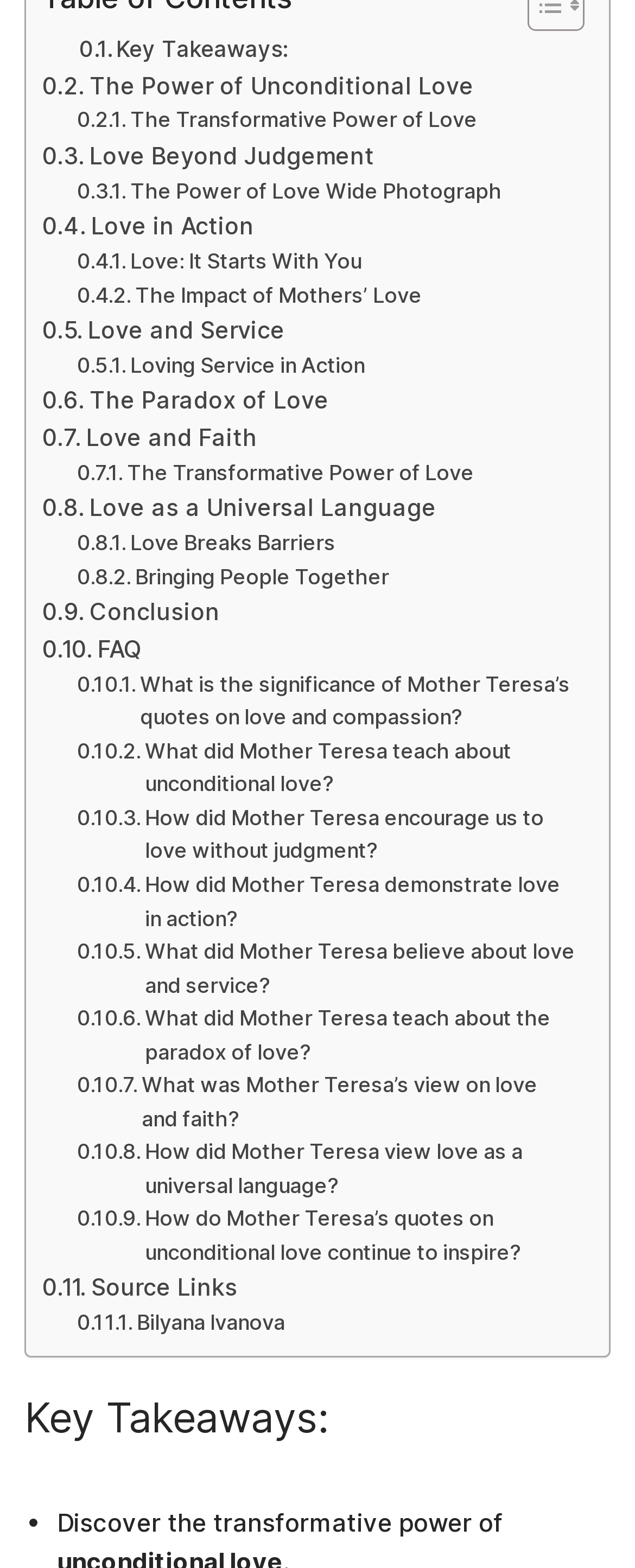Determine the bounding box coordinates of the clickable element necessary to fulfill the instruction: "Learn about 'Love and Service'". Provide the coordinates as four float numbers within the 0 to 1 range, i.e., [left, top, right, bottom].

[0.067, 0.199, 0.448, 0.223]